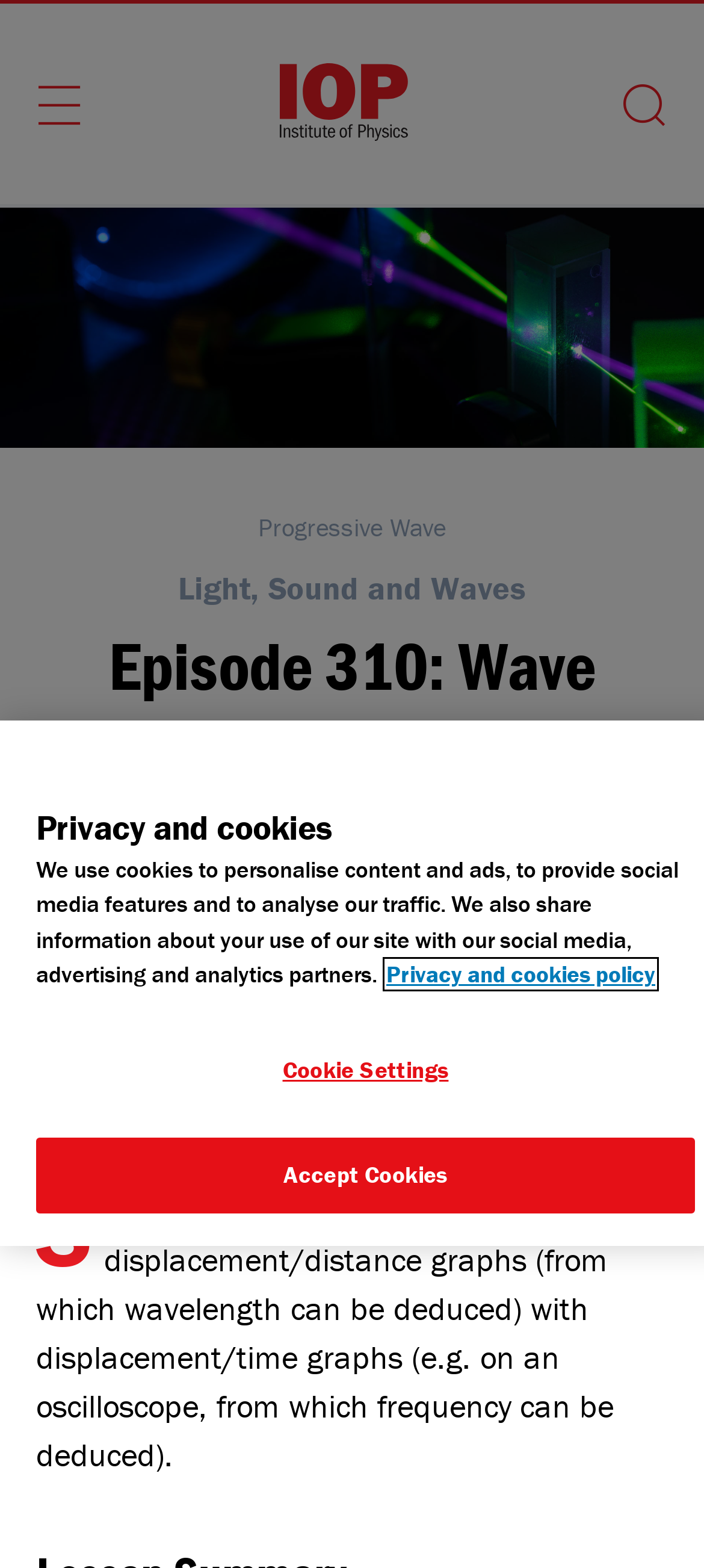Please specify the bounding box coordinates of the element that should be clicked to execute the given instruction: 'Go to home page'. Ensure the coordinates are four float numbers between 0 and 1, expressed as [left, top, right, bottom].

[0.397, 0.037, 0.59, 0.093]